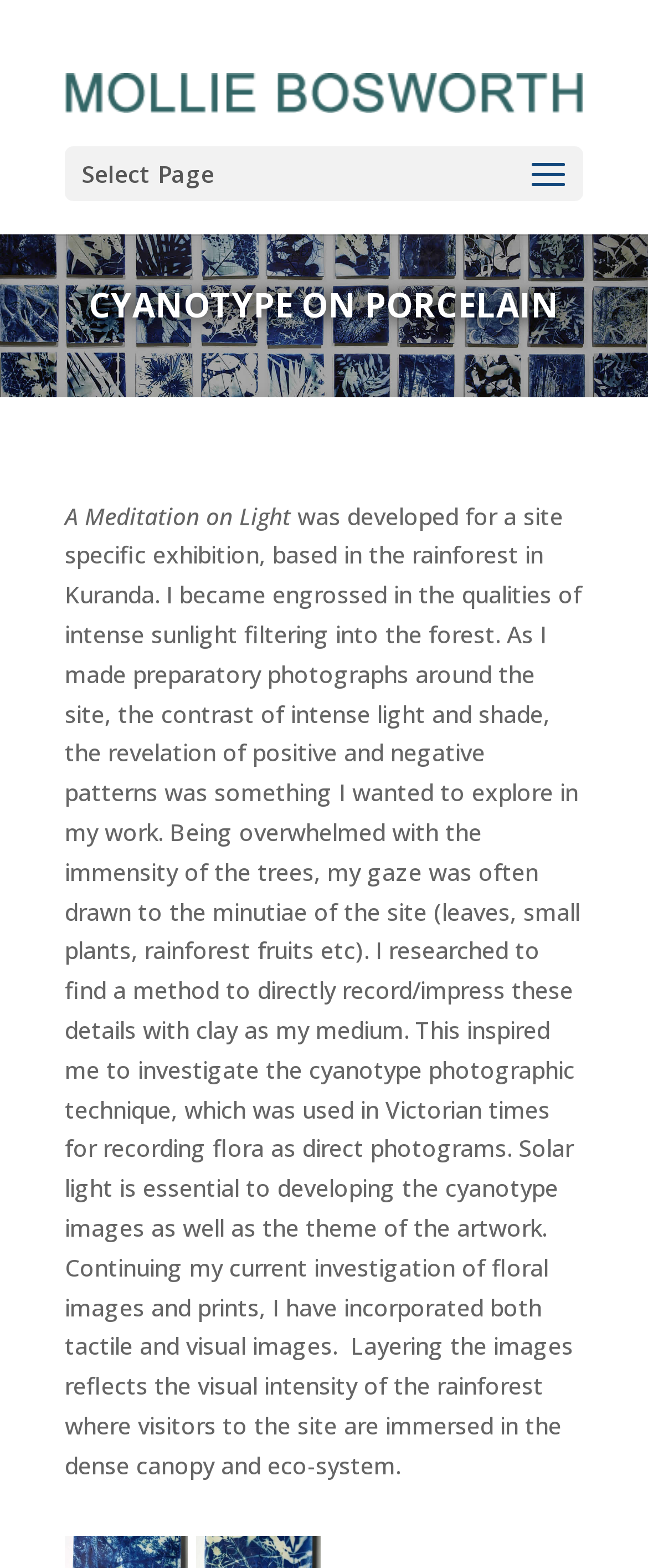Given the description: "Twitter", determine the bounding box coordinates of the UI element. The coordinates should be formatted as four float numbers between 0 and 1, [left, top, right, bottom].

None